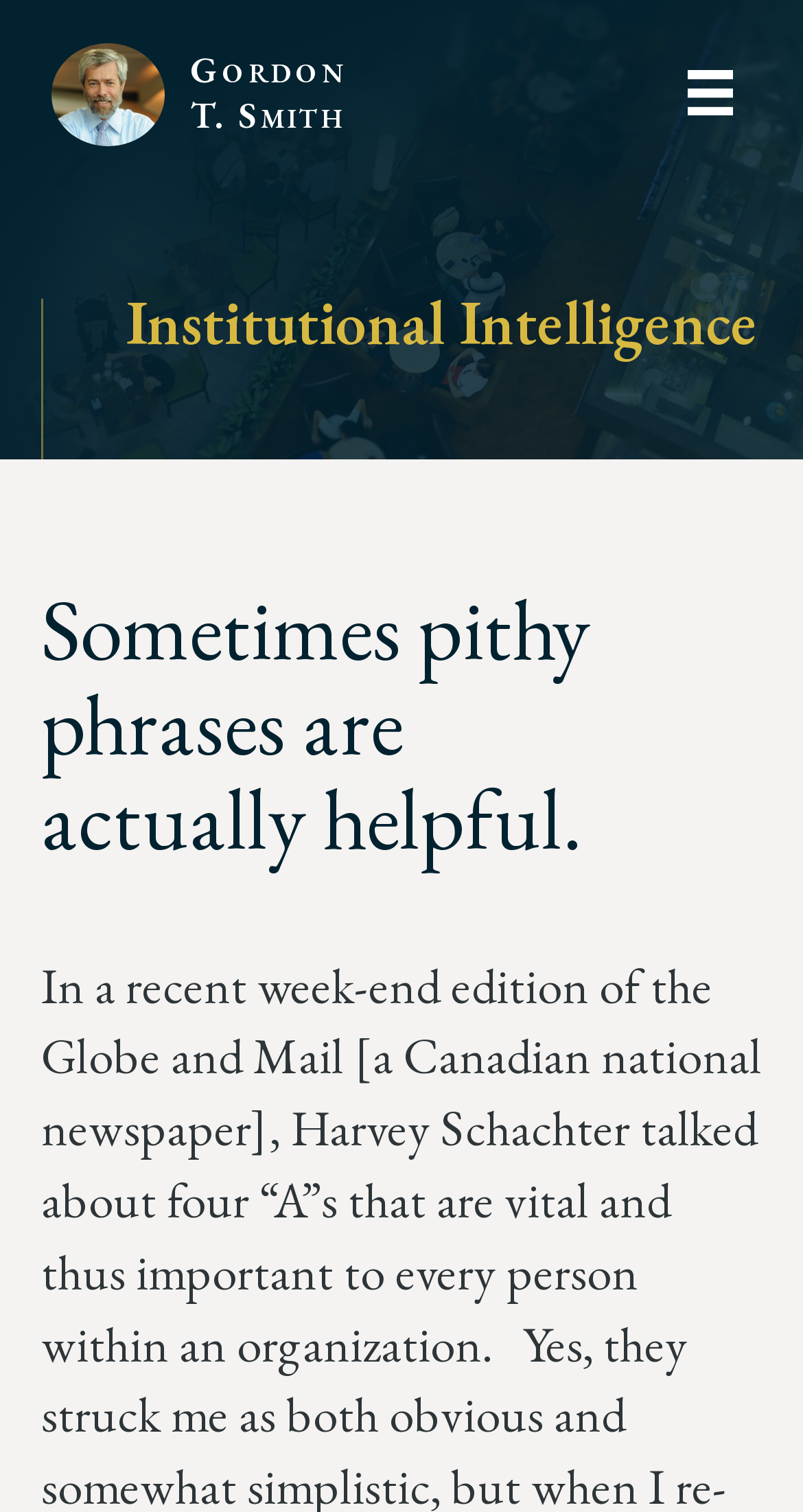Identify the bounding box for the described UI element: "Gordon T. Smith".

[0.064, 0.027, 0.449, 0.095]